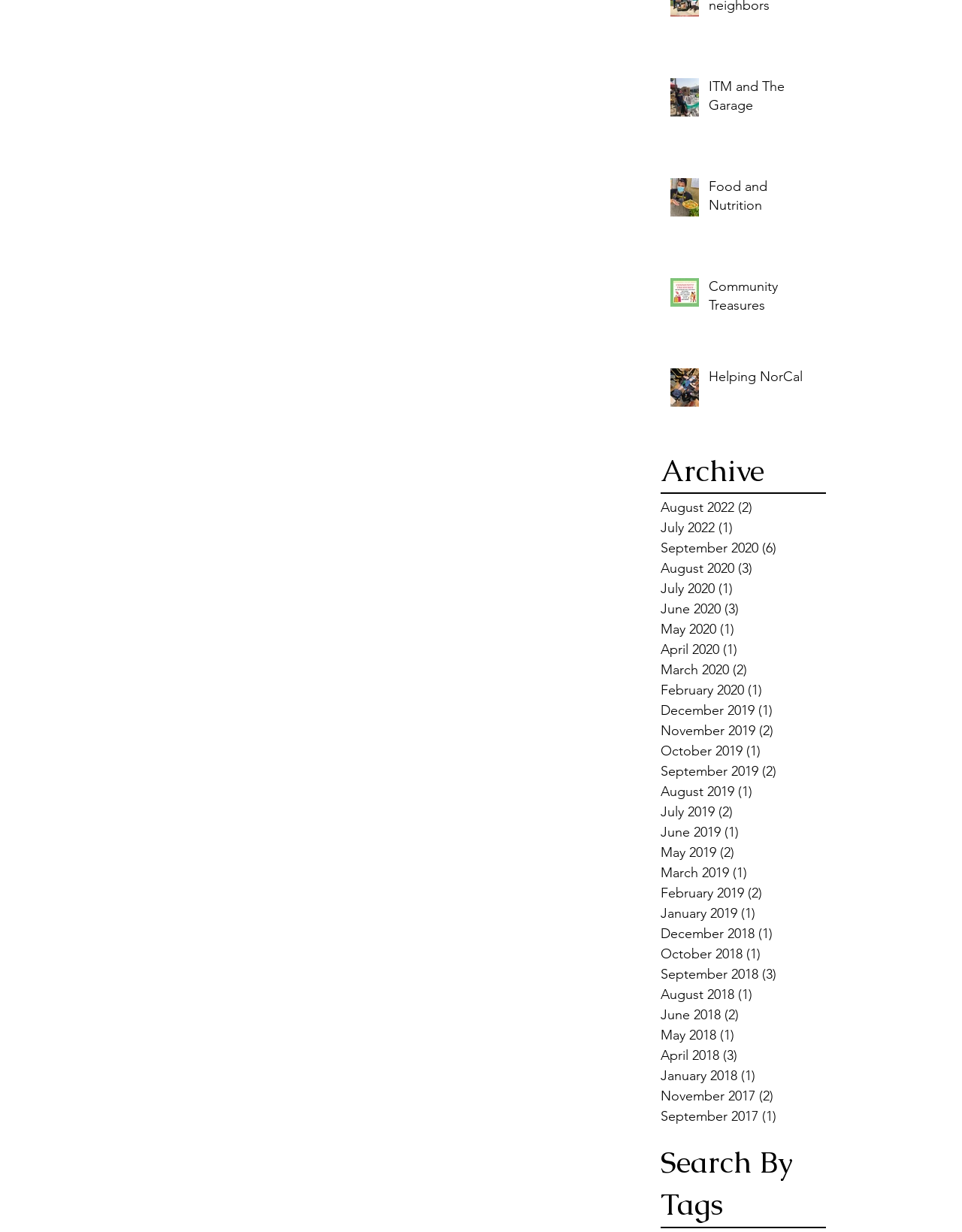Determine the coordinates of the bounding box that should be clicked to complete the instruction: "explore Community Treasures". The coordinates should be represented by four float numbers between 0 and 1: [left, top, right, bottom].

[0.737, 0.225, 0.849, 0.261]